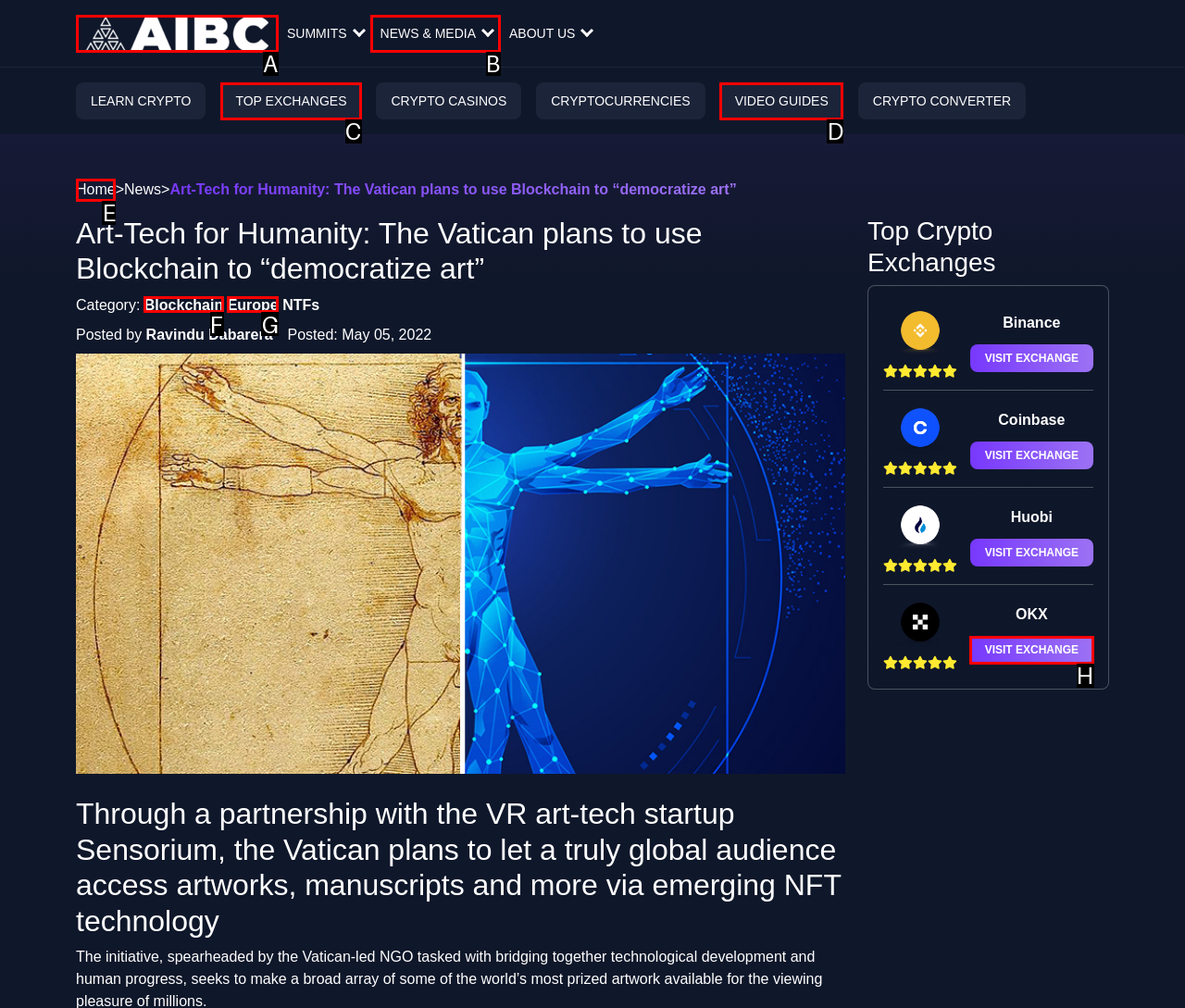Identify the matching UI element based on the description: NEWS & MEDIA
Reply with the letter from the available choices.

B